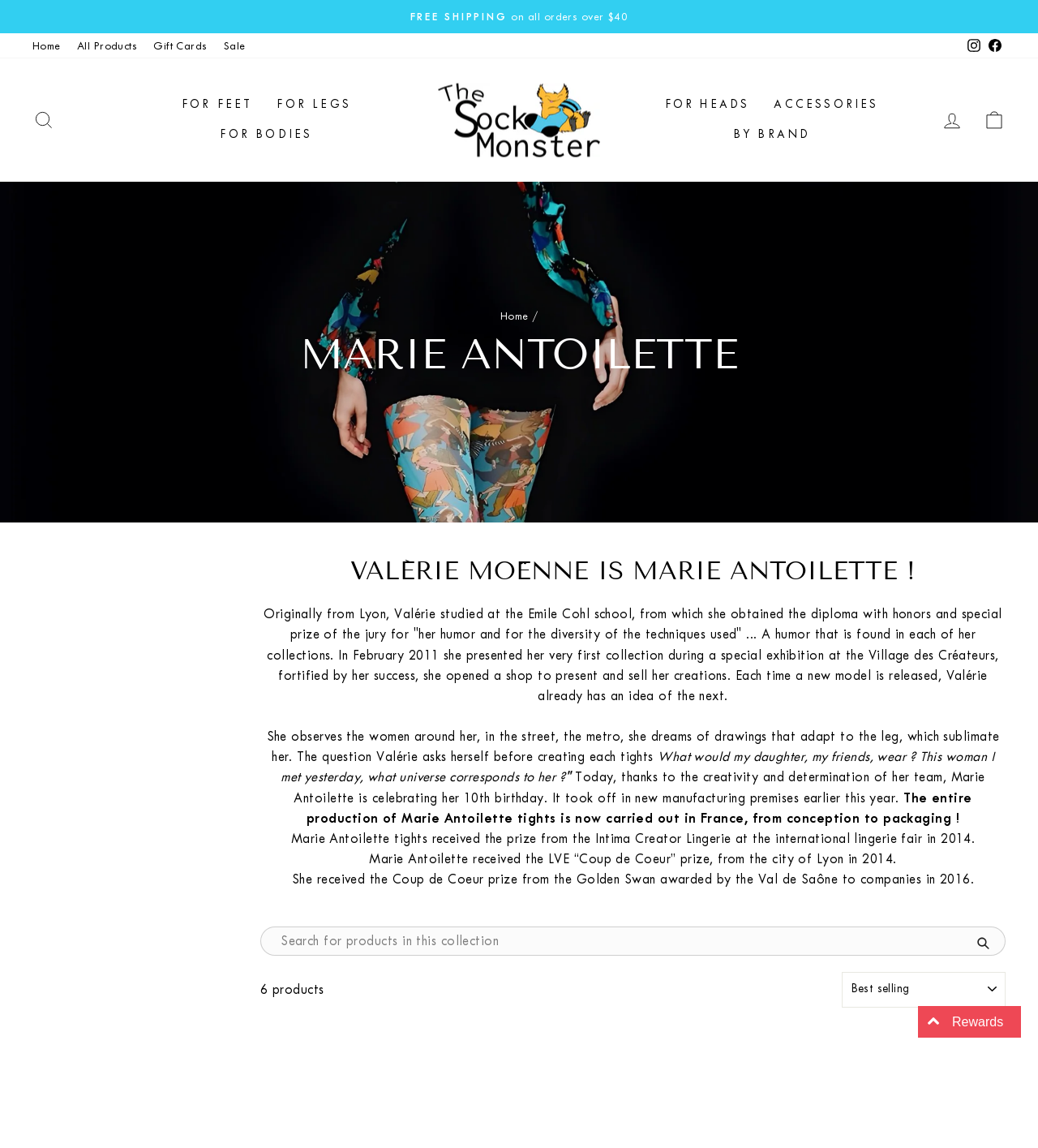Given the description: "alt="The Sock Monster"", determine the bounding box coordinates of the UI element. The coordinates should be formatted as four float numbers between 0 and 1, [left, top, right, bottom].

[0.422, 0.073, 0.578, 0.137]